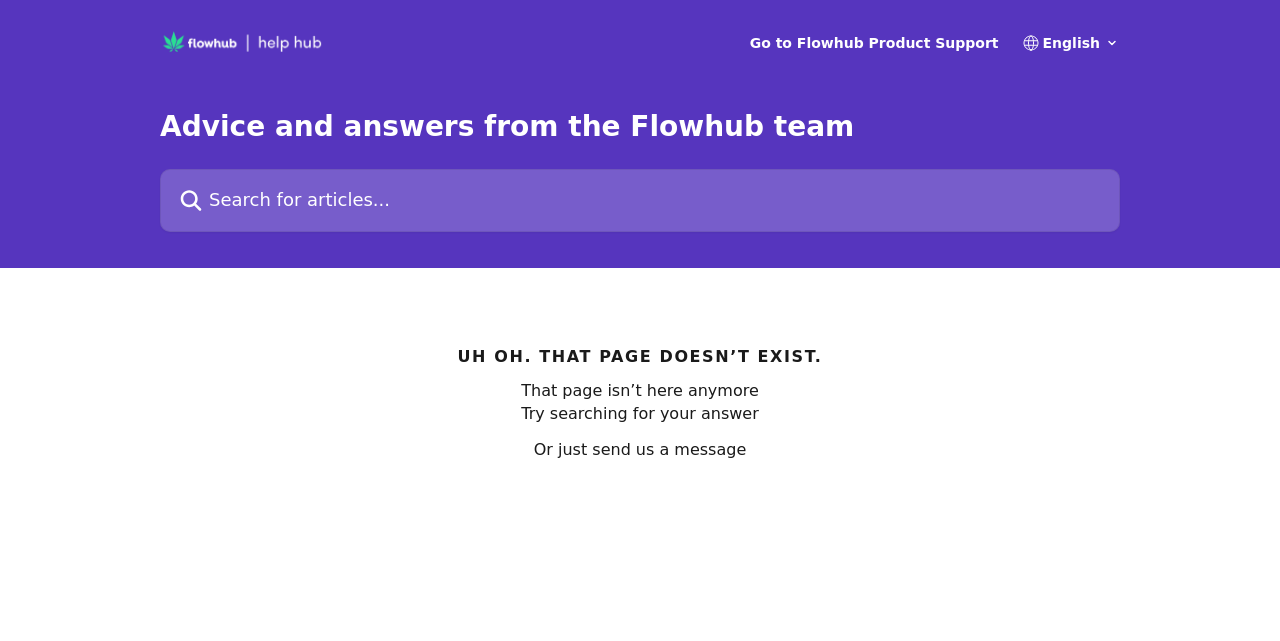What is the purpose of the combobox?
Look at the image and provide a short answer using one word or a phrase.

Select an option